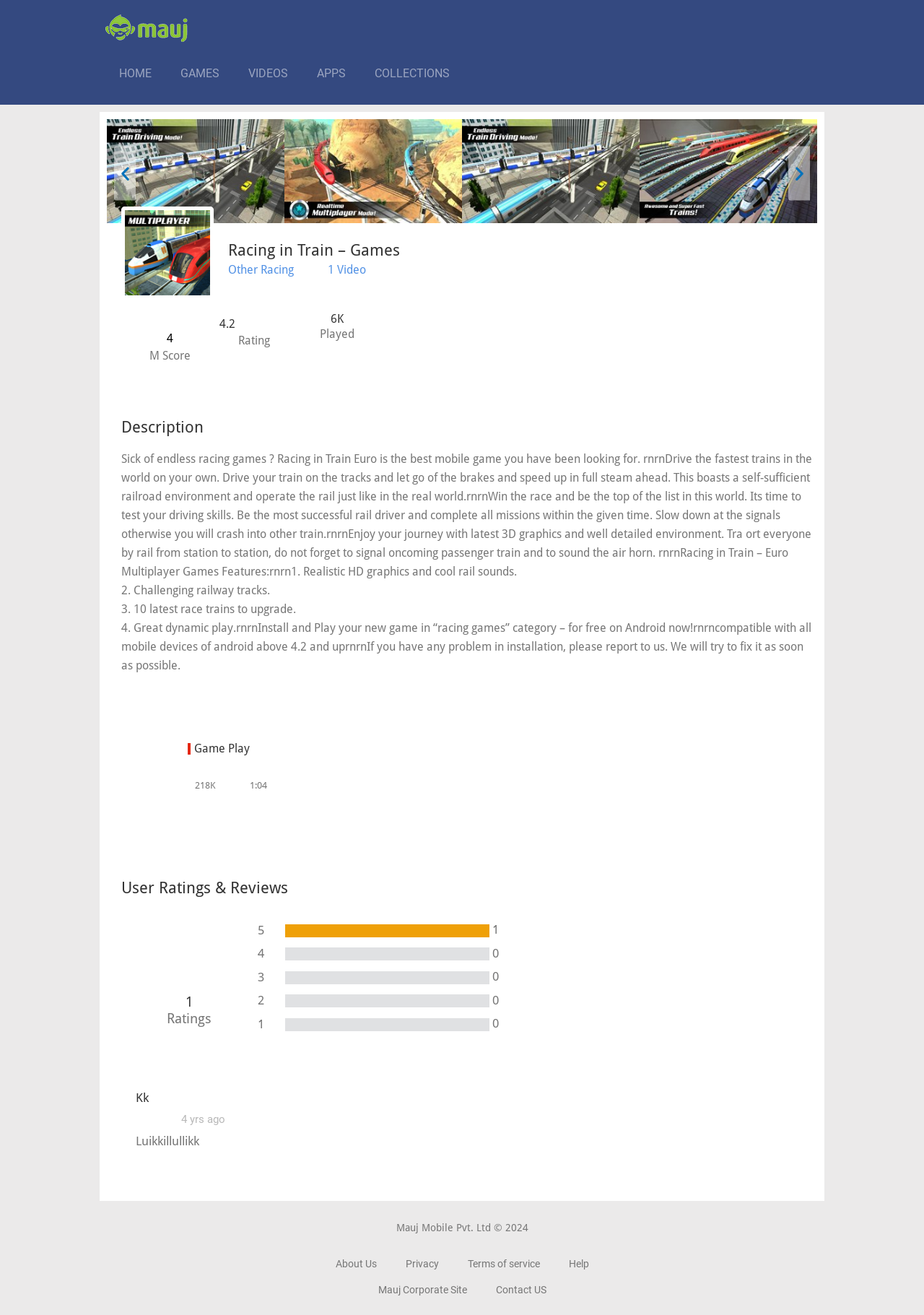Determine the bounding box coordinates for the region that must be clicked to execute the following instruction: "View the first game slide".

[0.116, 0.091, 0.308, 0.174]